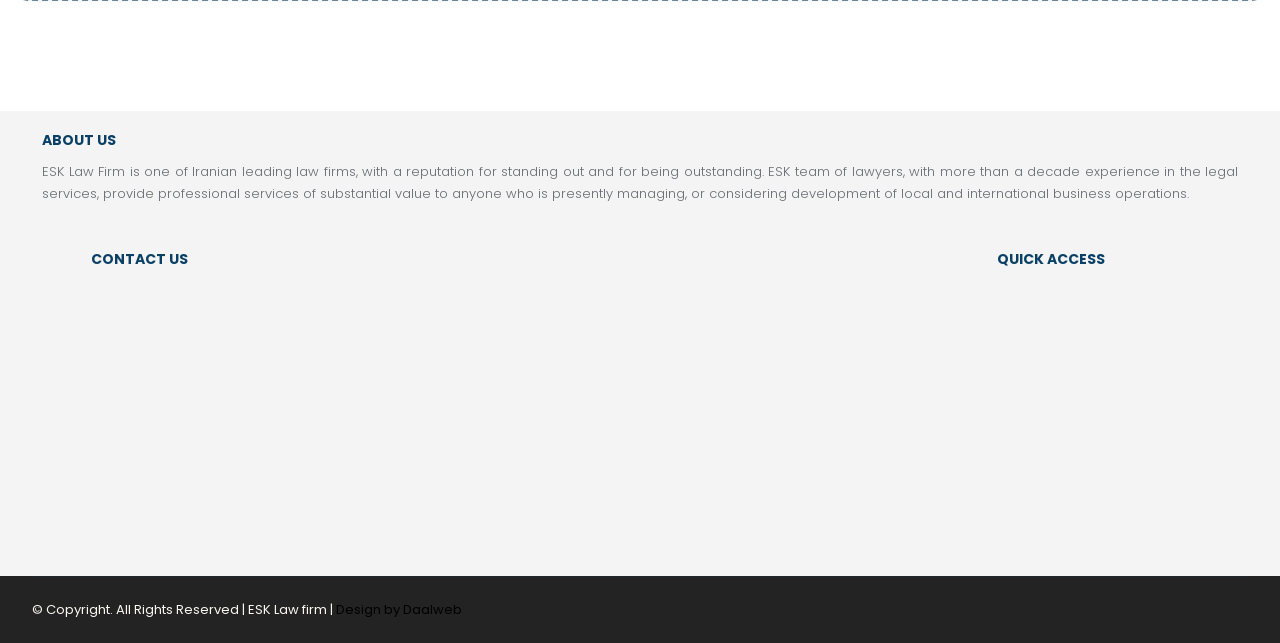How can I contact the law firm?
Using the image, answer in one word or phrase.

Tel, Email, Address